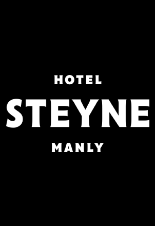Answer the question in one word or a short phrase:
What is the name of the establishment?

Hotel Steyne